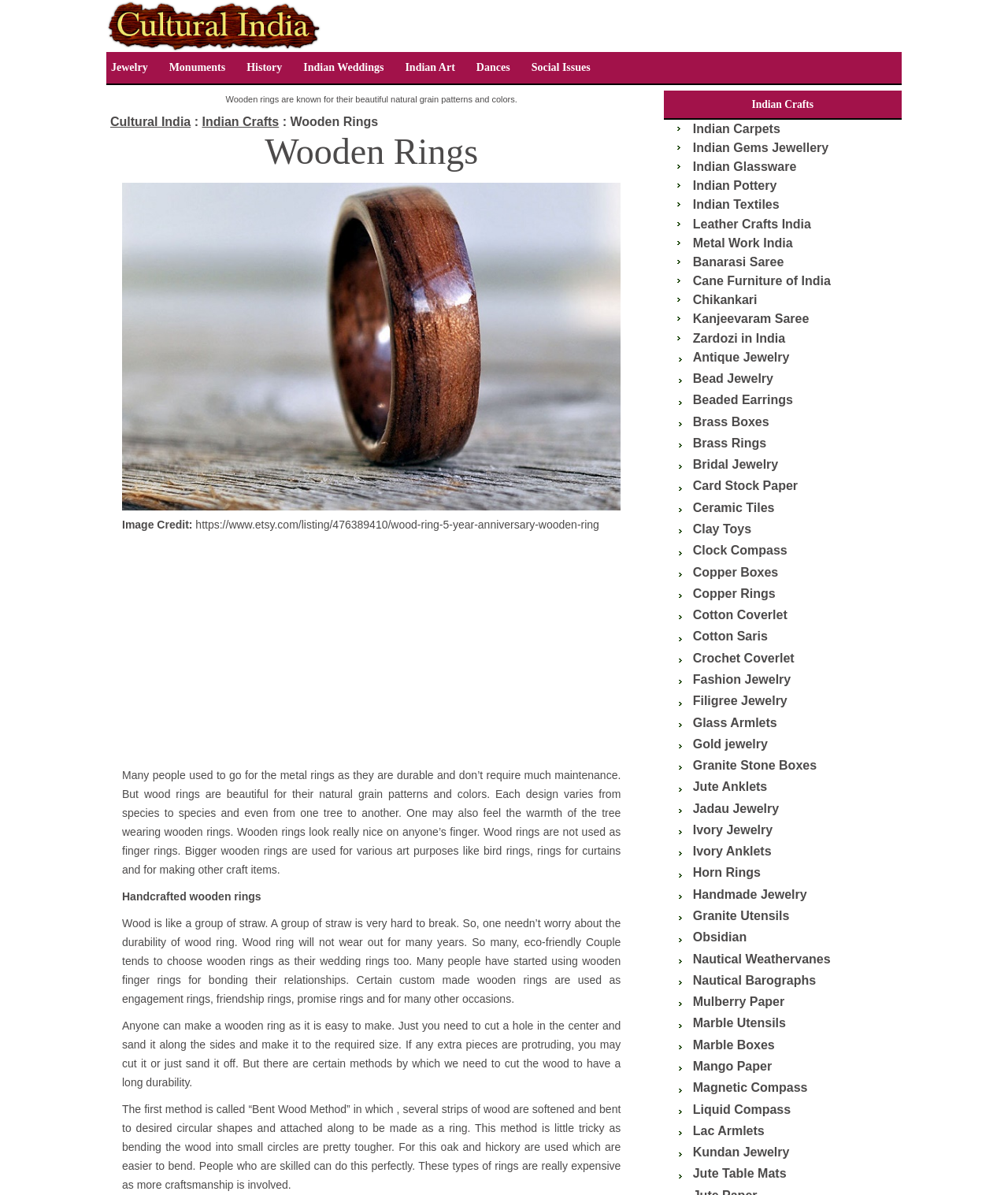Identify the bounding box coordinates of the element to click to follow this instruction: 'navigate to budgeting'. Ensure the coordinates are four float values between 0 and 1, provided as [left, top, right, bottom].

None